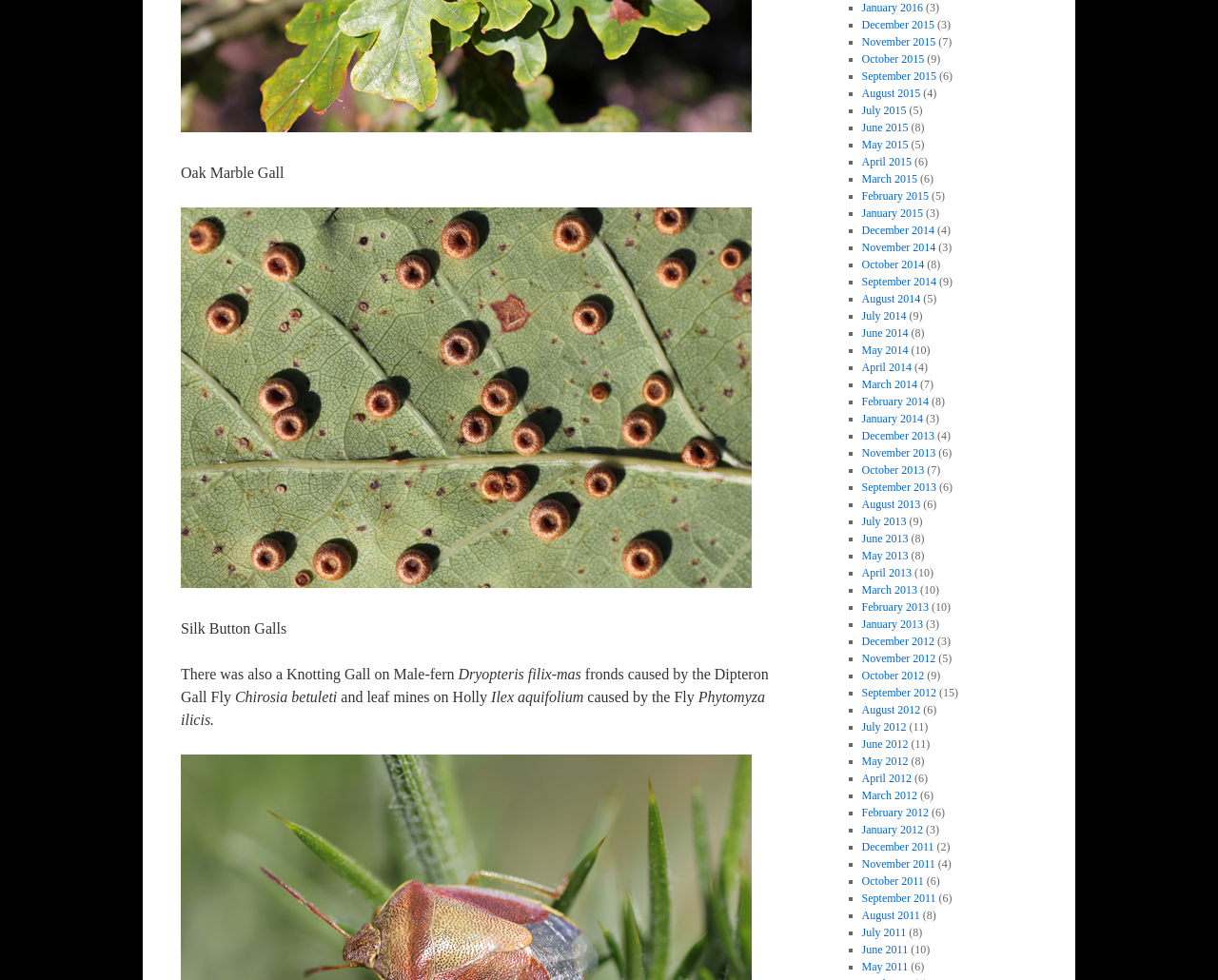How many links are there in the archive section?
Please answer the question as detailed as possible based on the image.

The webpage has a section with links to different months, and there are 24 links in total, ranging from January 2014 to January 2016.